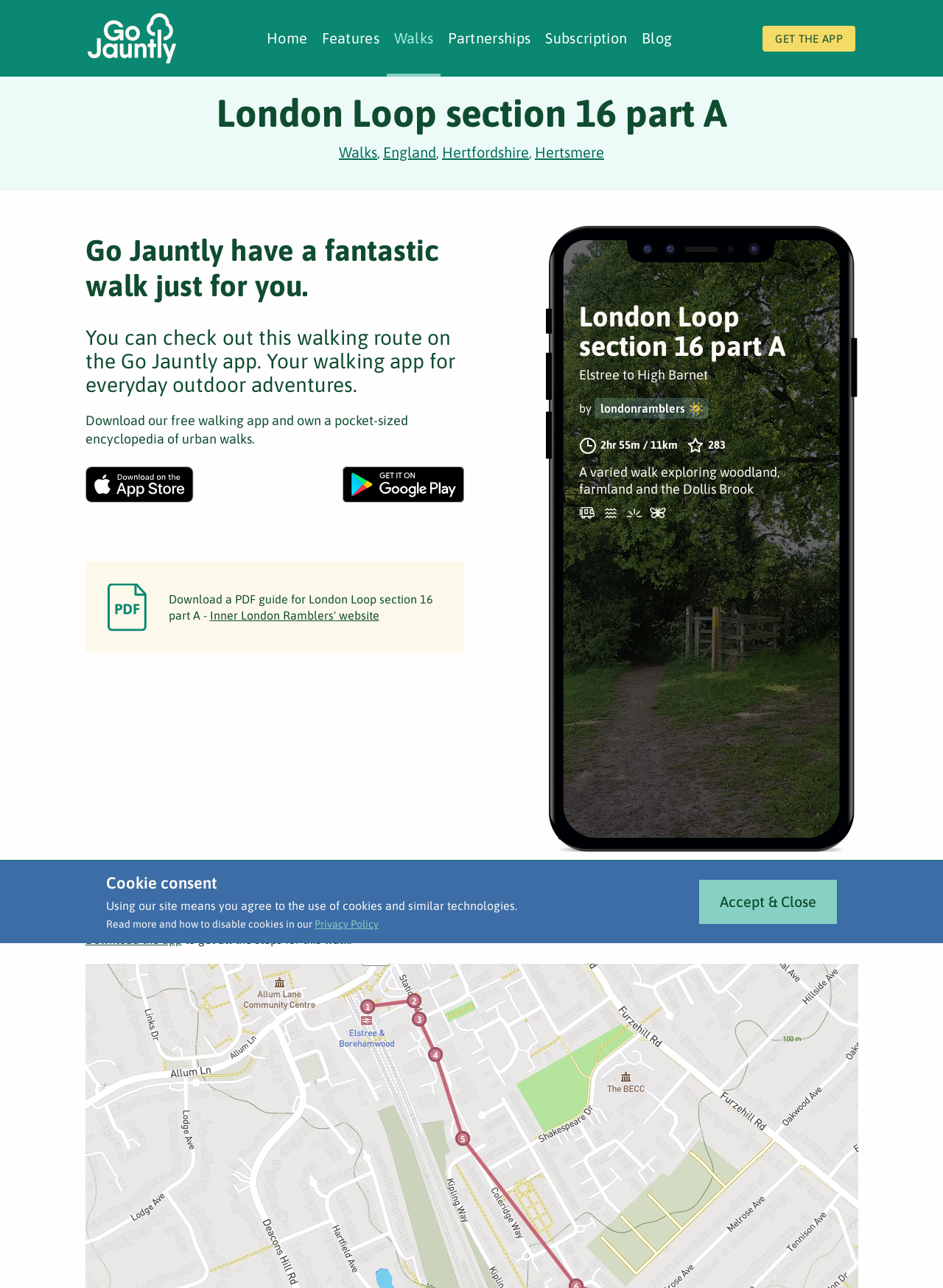Describe all the key features of the webpage in detail.

This webpage is about a walking route, specifically the London Loop section 16 part A, which explores woodland, farmland, and the Dollis Brook. At the top left, there is a Go Jauntly logo, and next to it, a navigation menu with links to Home, Features, Walks, Partnerships, Subscription, and Blog. On the top right, there is a call-to-action button "GET THE APP".

Below the navigation menu, there is a heading that displays the title of the walk, "London Loop section 16 part A". Underneath, there are links to related categories, including Walks, England, Hertfordshire, and Hertsmere. 

To the right of these links, there is a preview image of the walk, with a heading that repeats the title of the walk. Below the image, there is a brief description of the walk, "A varied walk exploring woodland, farmland and the Dollis Brook", followed by details about the walk, including its duration, distance, and ascent.

Further down, there are several icons representing public transport, water features, great views, and wildlife, which are likely related to the walk. Below these icons, there is a section that promotes the Go Jauntly app, with a brief description and a call-to-action to download the app.

On the right side of the page, there is a section that allows users to download a PDF guide for the walk, with a link to the Inner London Ramblers' website. Below this section, there is a heading "Preview Steps" with a link to download the app to get all the steps for the walk.

At the bottom of the page, there is a section about cookie consent, with a brief description and a link to the Privacy Policy. Finally, there is a button to accept and close the cookie consent notification.